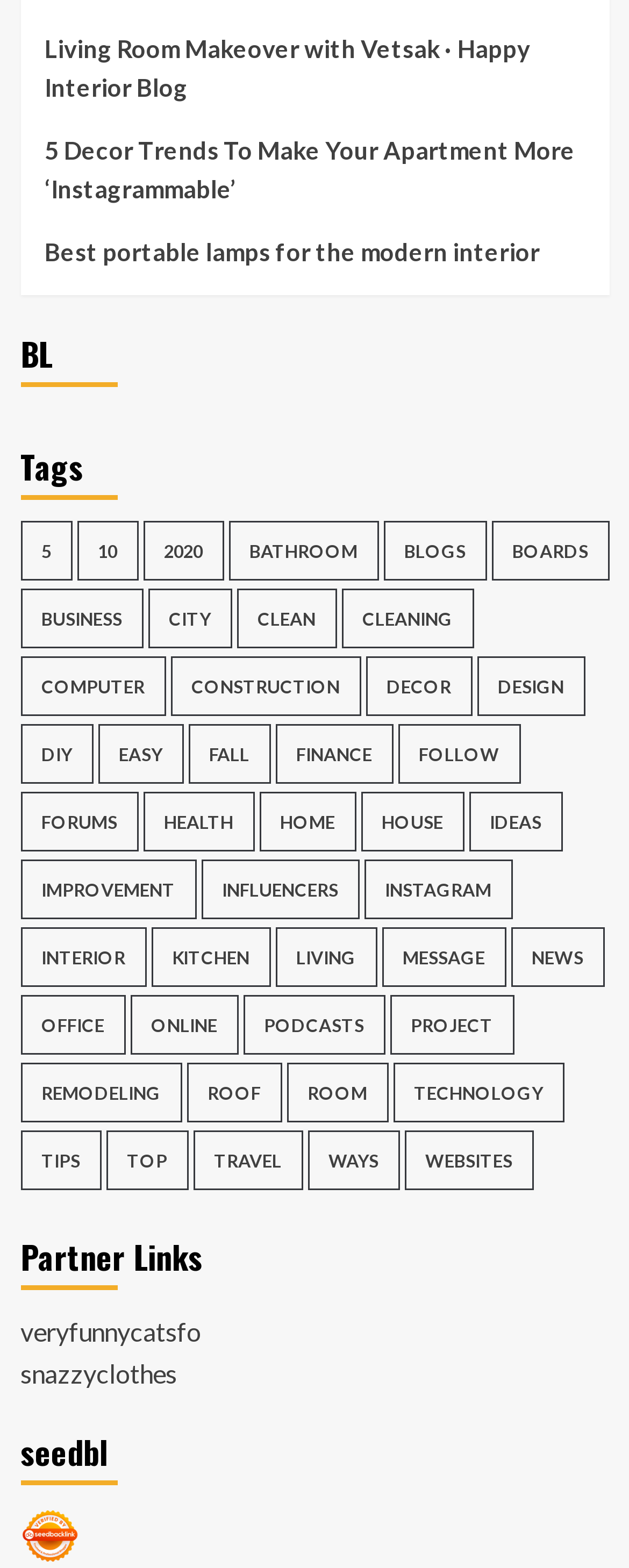Extract the bounding box of the UI element described as: "alt="Seedbacklink" title="Seedbacklink"".

[0.032, 0.967, 0.126, 0.987]